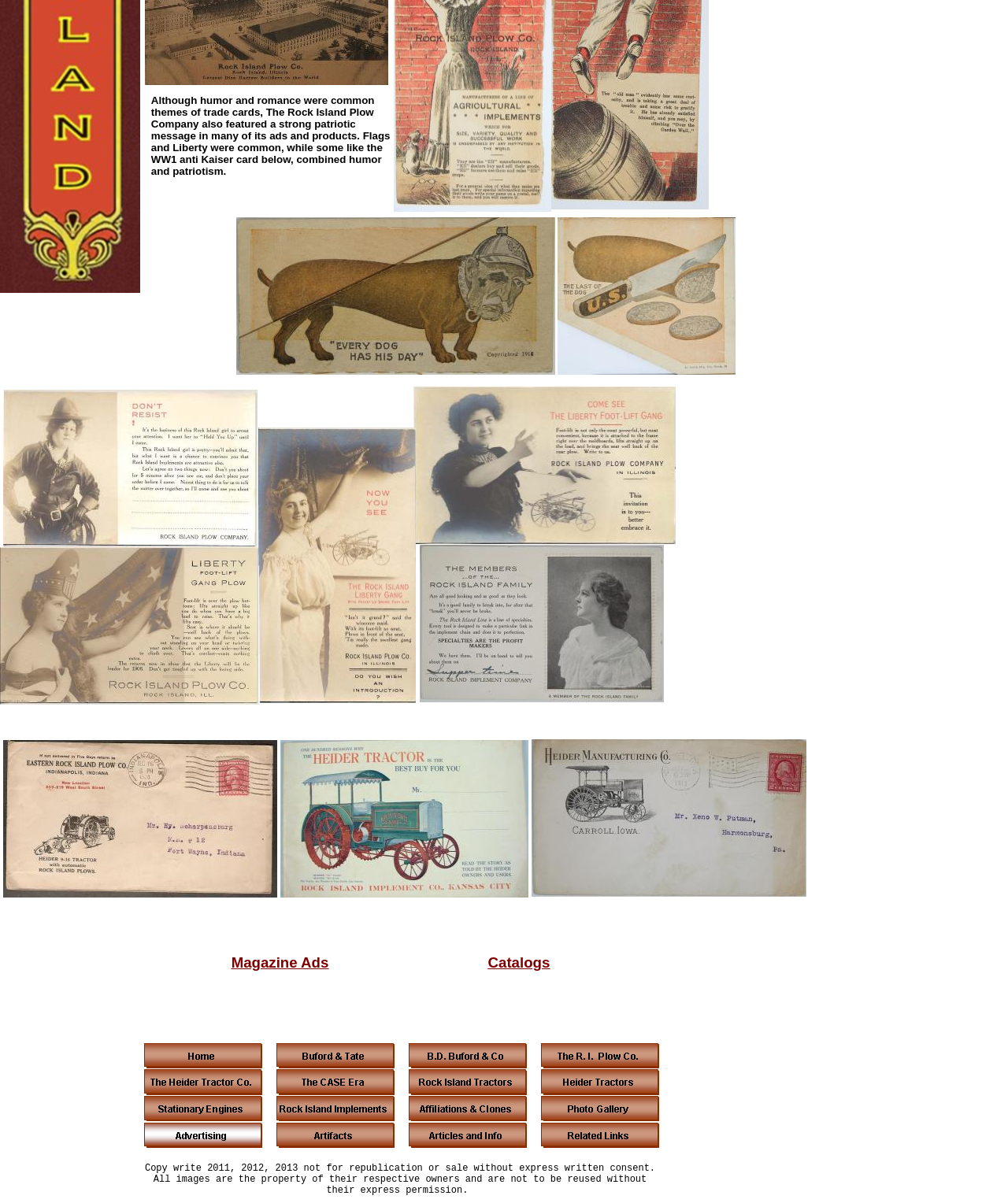Determine the bounding box for the UI element as described: "Magazine Ads". The coordinates should be represented as four float numbers between 0 and 1, formatted as [left, top, right, bottom].

[0.229, 0.796, 0.326, 0.806]